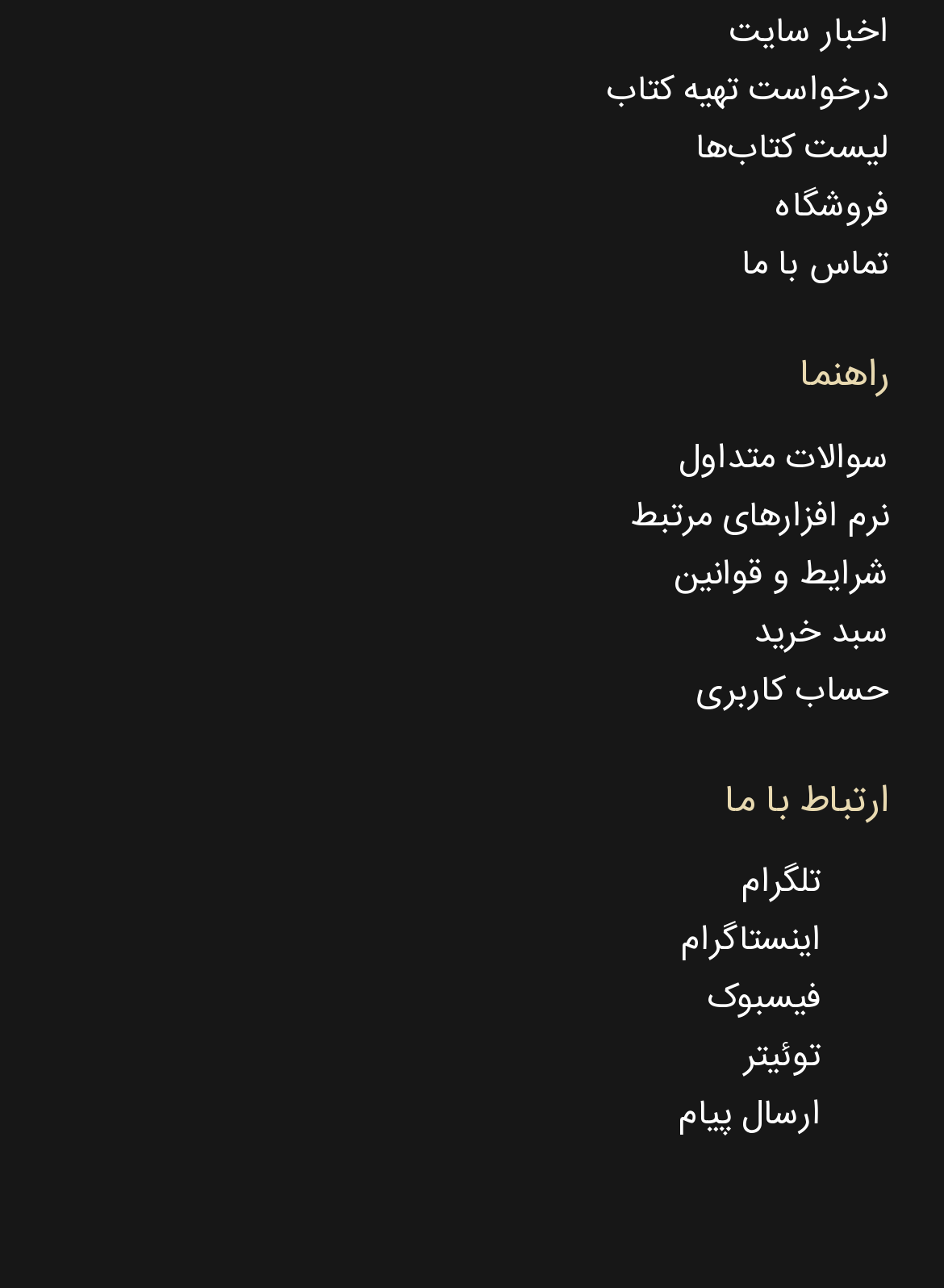What is the second link in the 'راهنما' section?
Provide a fully detailed and comprehensive answer to the question.

I looked at the links under the 'راهنما' heading and found the second link, which is نرم افزارهای مرتبط, with a bounding box coordinate of [0.668, 0.379, 0.942, 0.424].